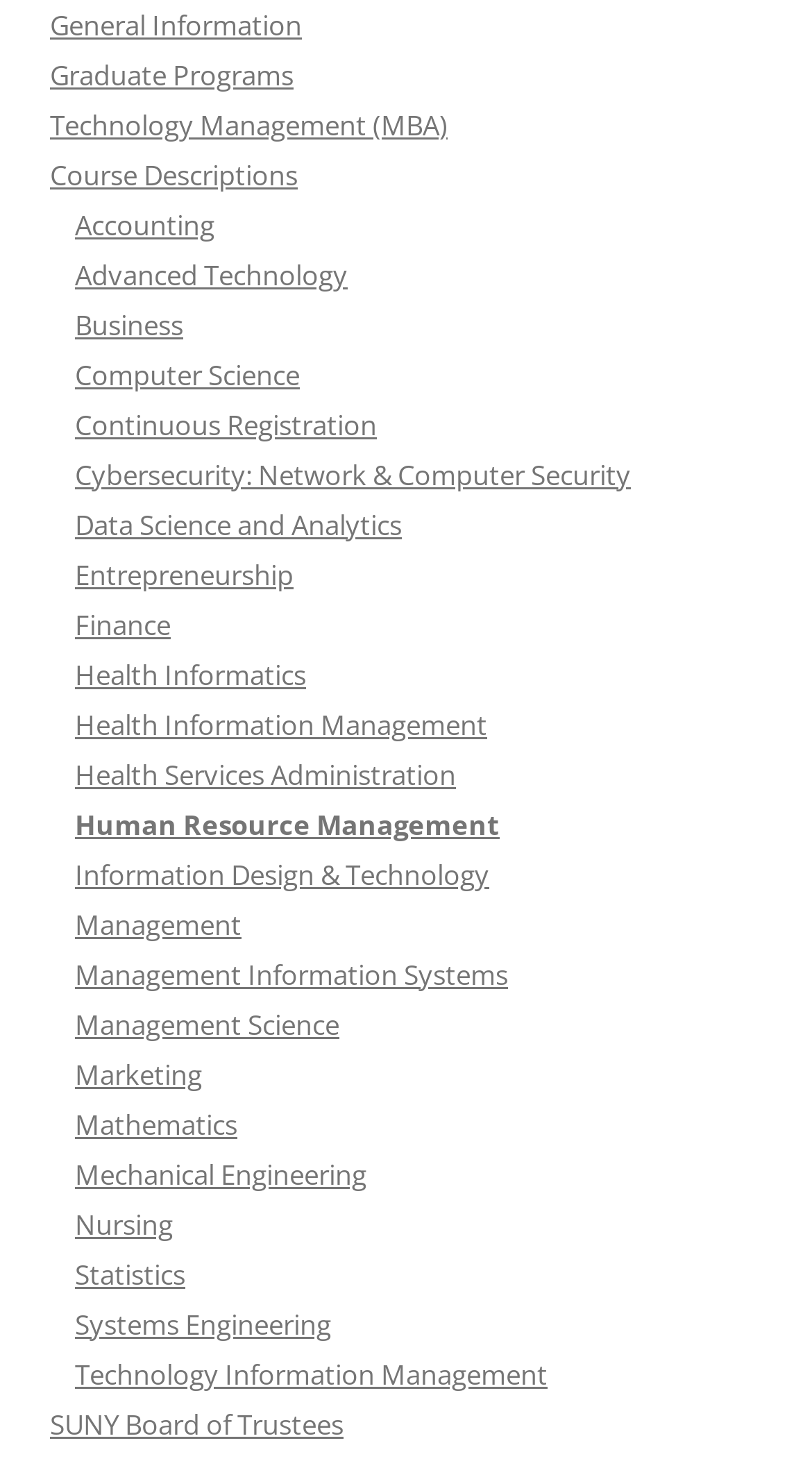Show the bounding box coordinates of the region that should be clicked to follow the instruction: "explore technology management MBA program."

[0.062, 0.072, 0.551, 0.097]